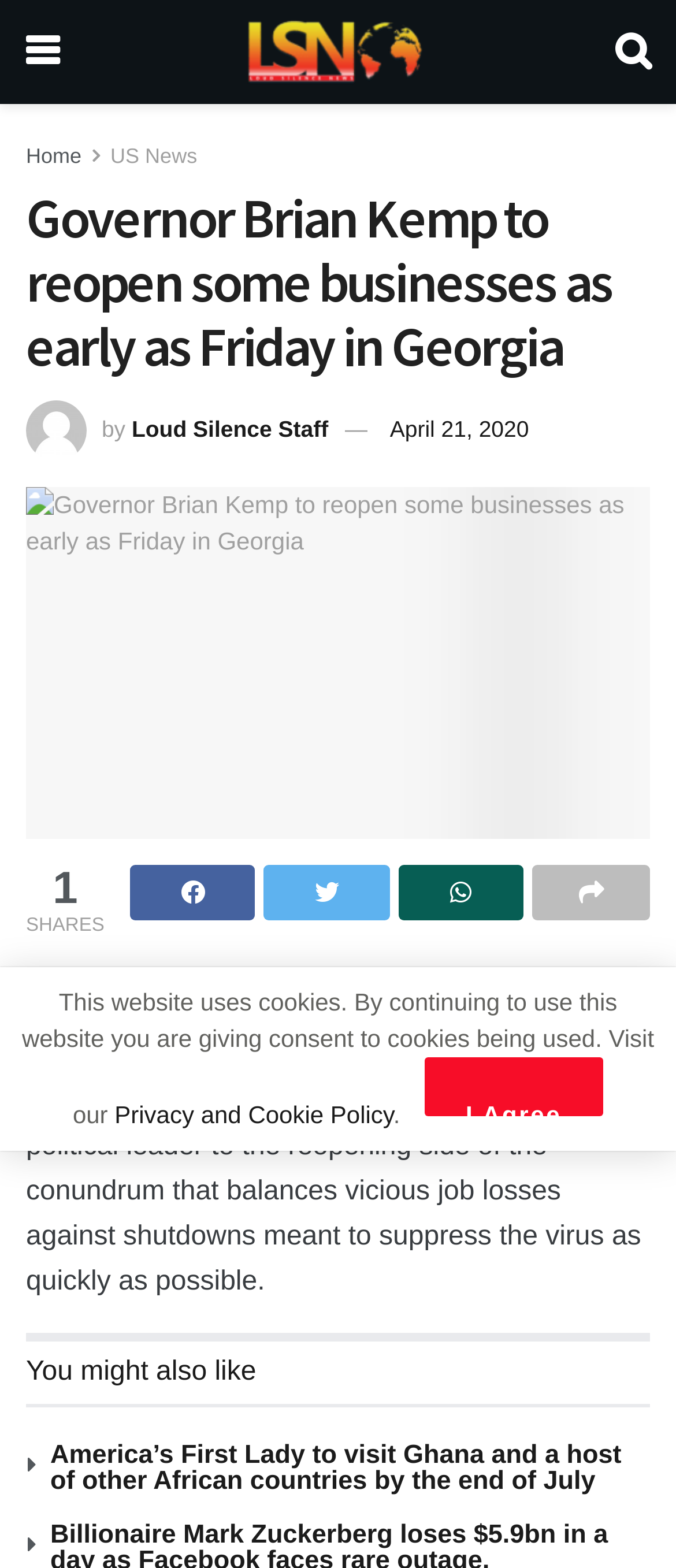What is the name of the news website?
Answer with a single word or phrase, using the screenshot for reference.

Loud Silence News